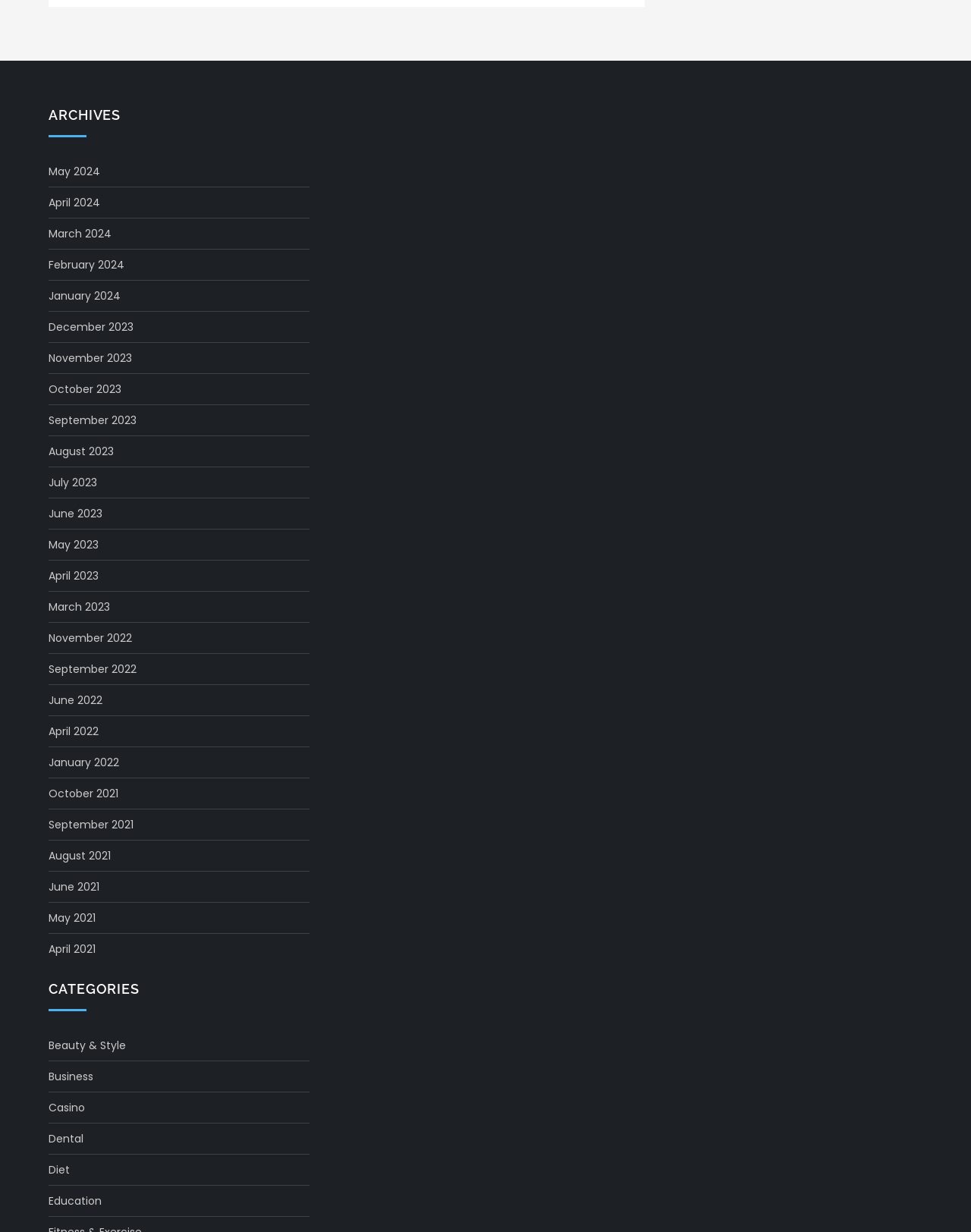What is the most recent archive month?
Please provide a single word or phrase answer based on the image.

May 2024